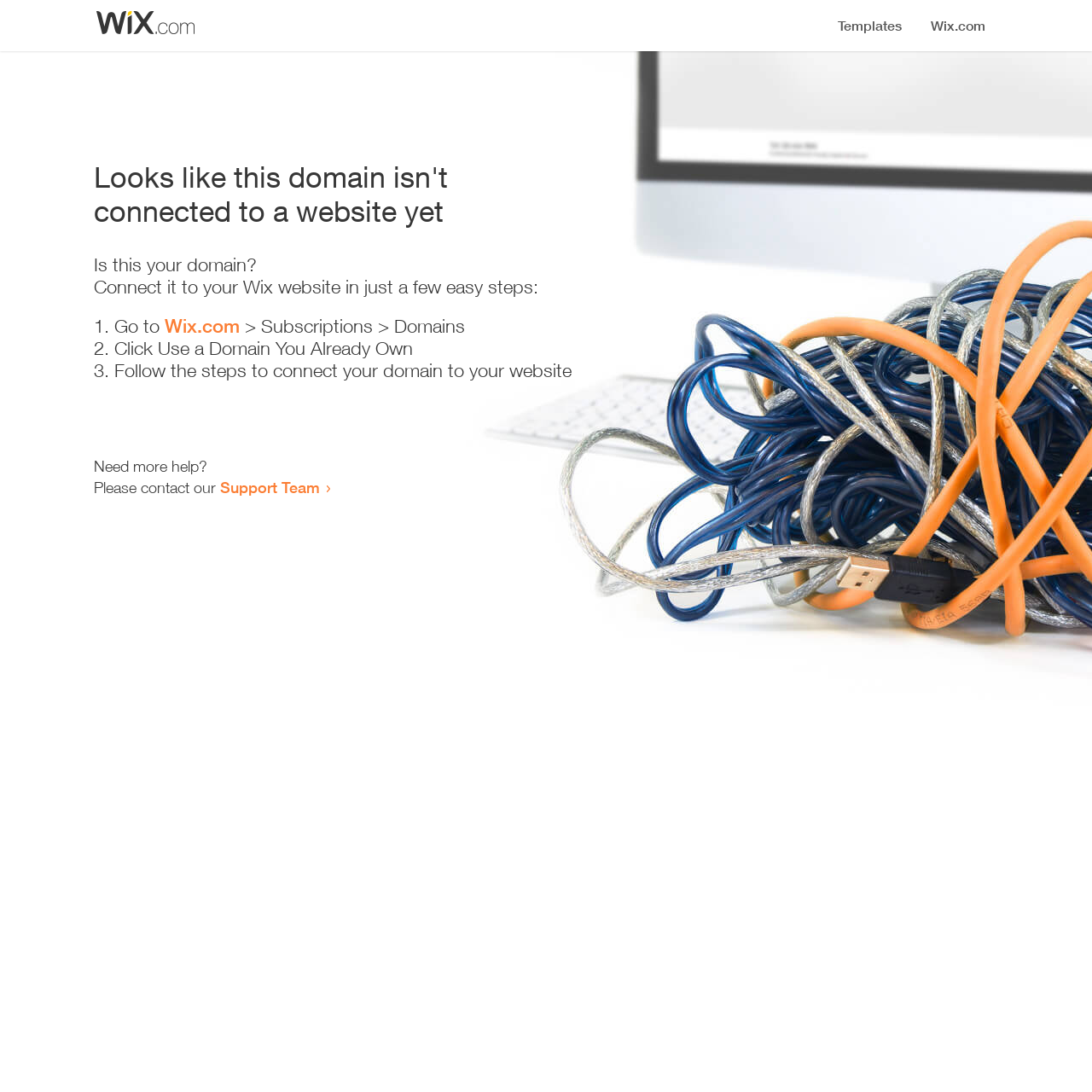Provide a comprehensive description of the webpage.

The webpage appears to be an error page, indicating that a domain is not connected to a website yet. At the top, there is a small image, likely a logo or icon. Below the image, a prominent heading reads "Looks like this domain isn't connected to a website yet". 

Underneath the heading, a series of instructions are provided to connect the domain to a Wix website. The instructions are divided into three steps, each marked with a numbered list marker (1., 2., and 3.). The first step involves going to Wix.com, specifically the Subscriptions > Domains section. The second step is to click "Use a Domain You Already Own", and the third step is to follow the instructions to connect the domain to the website.

At the bottom of the page, there is a section offering additional help, with a message "Need more help?" followed by an invitation to contact the Support Team, which is a clickable link.